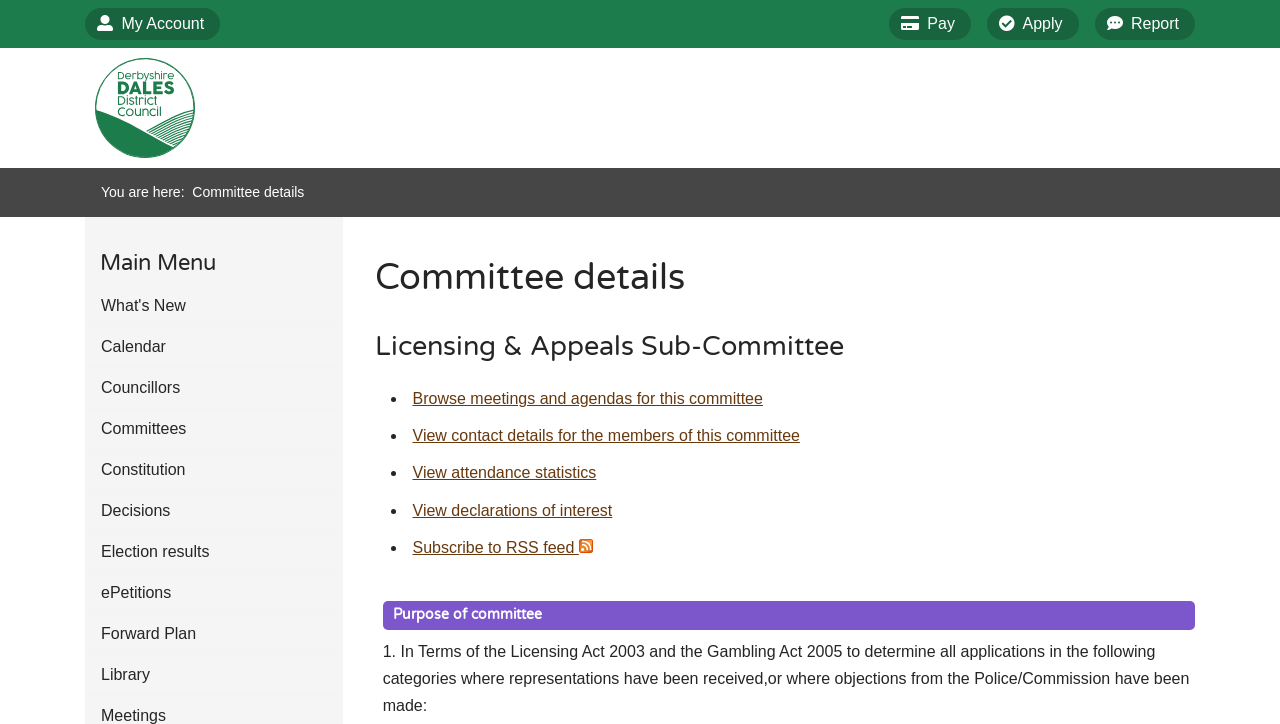What is the name of the act mentioned in the purpose of the committee?
Based on the screenshot, respond with a single word or phrase.

Licensing Act 2003